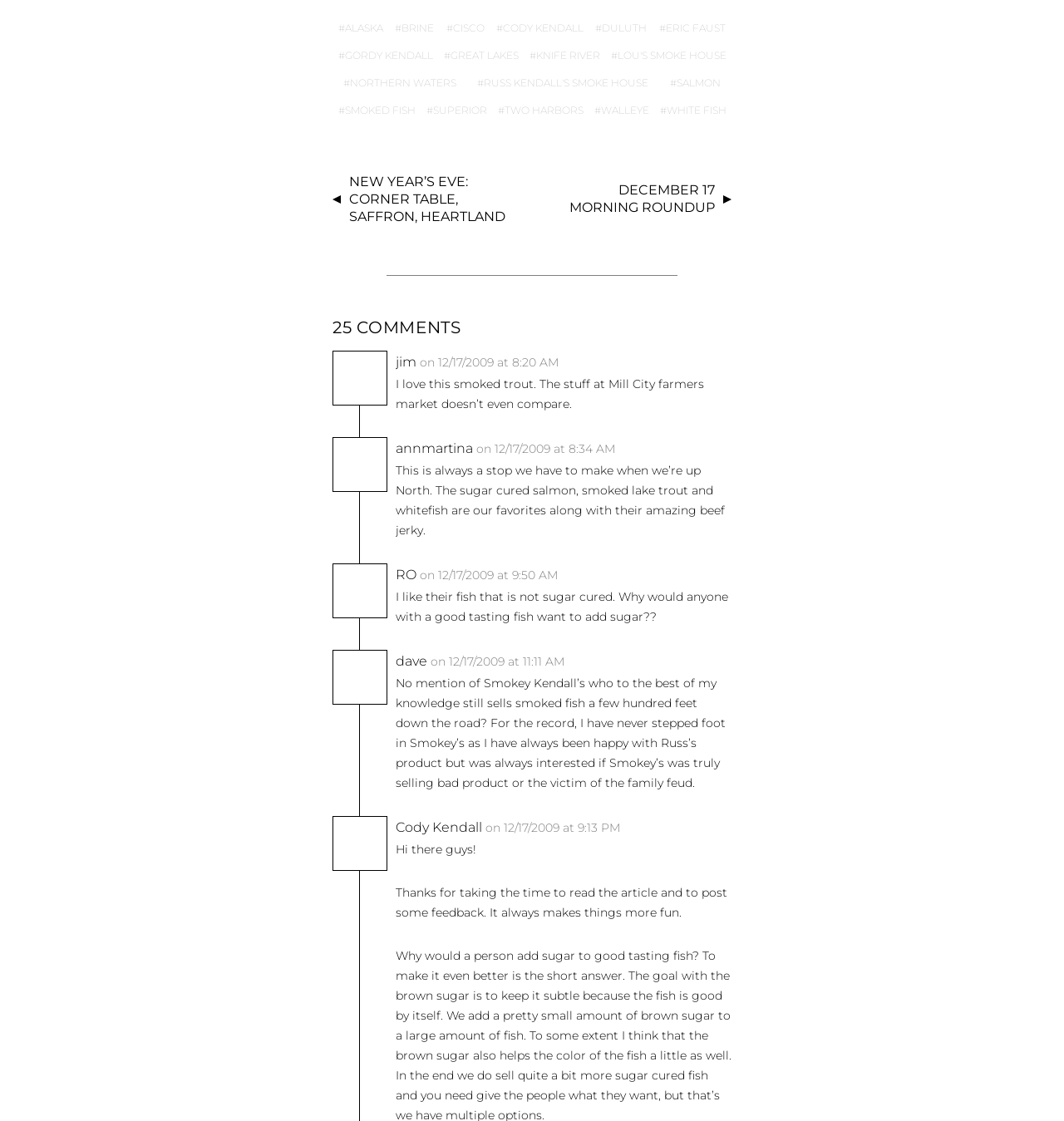What is the name of the author of one of the comments?
Please give a detailed and elaborate answer to the question.

In one of the comments, the author's name is mentioned as 'Cody Kendall'. This is evident from the StaticText element that contains the author's name.